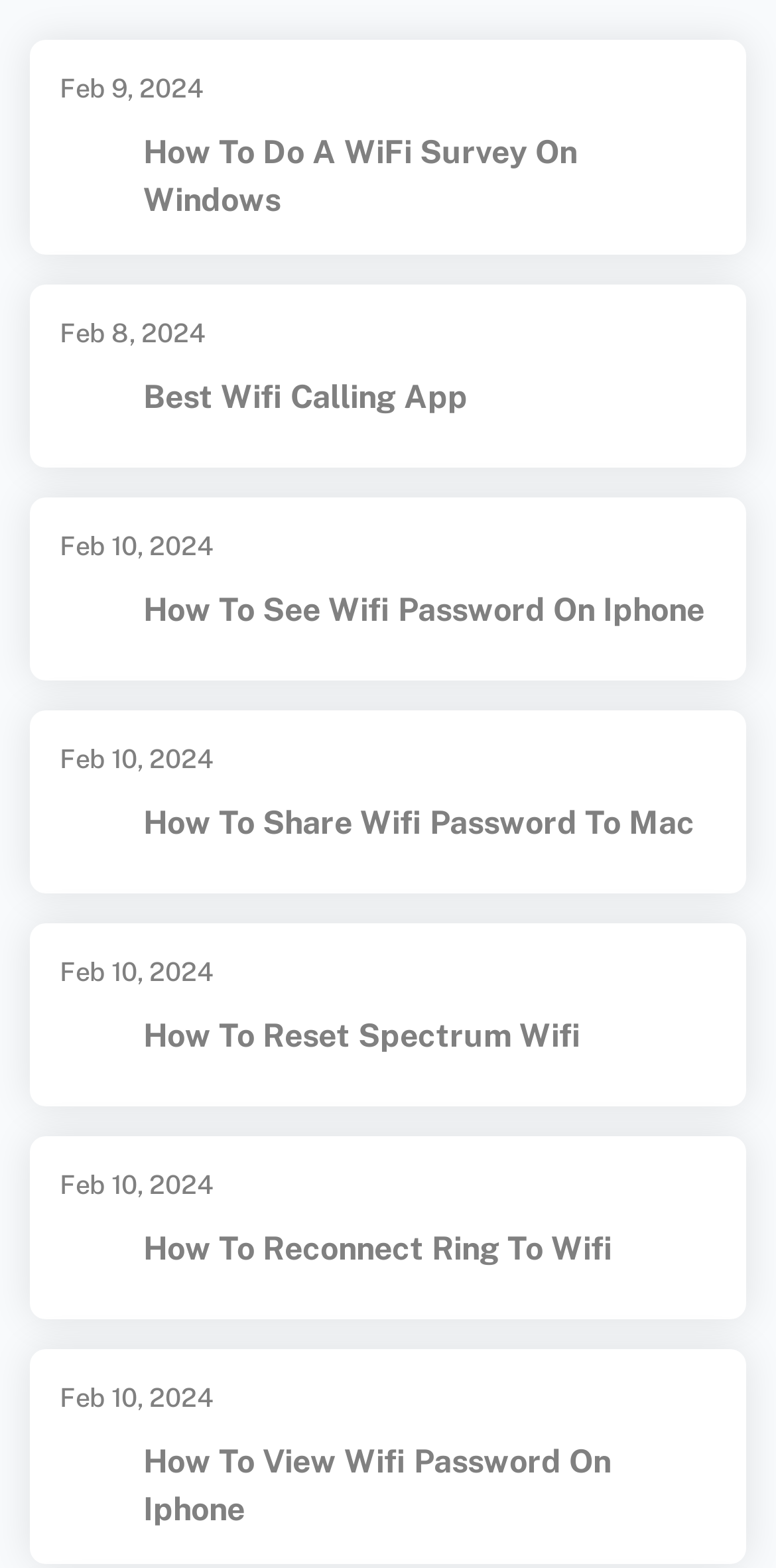What is the common icon associated with each article?
Please provide a single word or phrase in response based on the screenshot.

WiFi icon